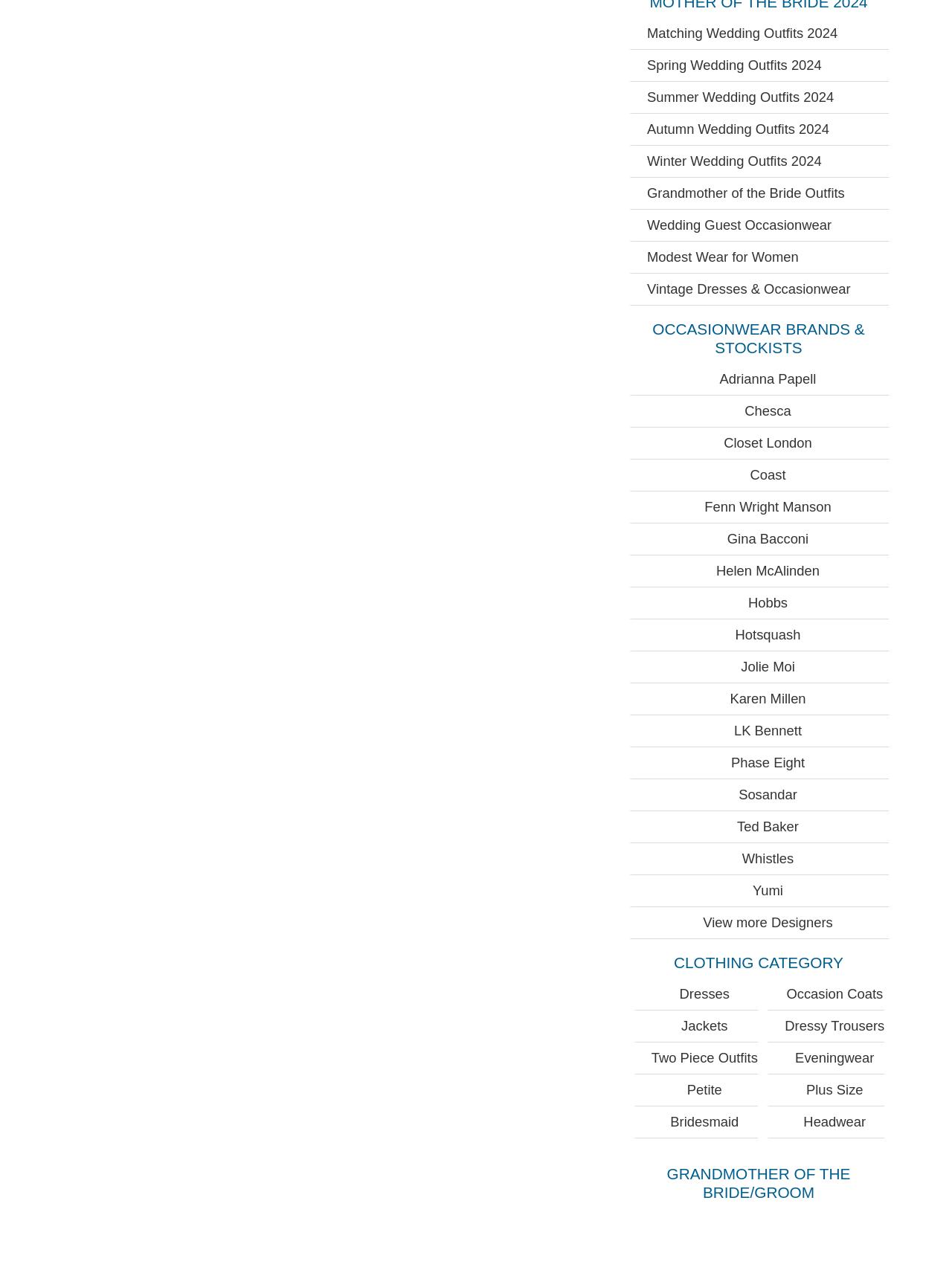What is the category of clothing that is mentioned as 'Petite'?
Please craft a detailed and exhaustive response to the question.

I found a link 'Petite' under the heading 'CLOTHING CATEGORY', which indicates that 'Petite' is a category of clothing.